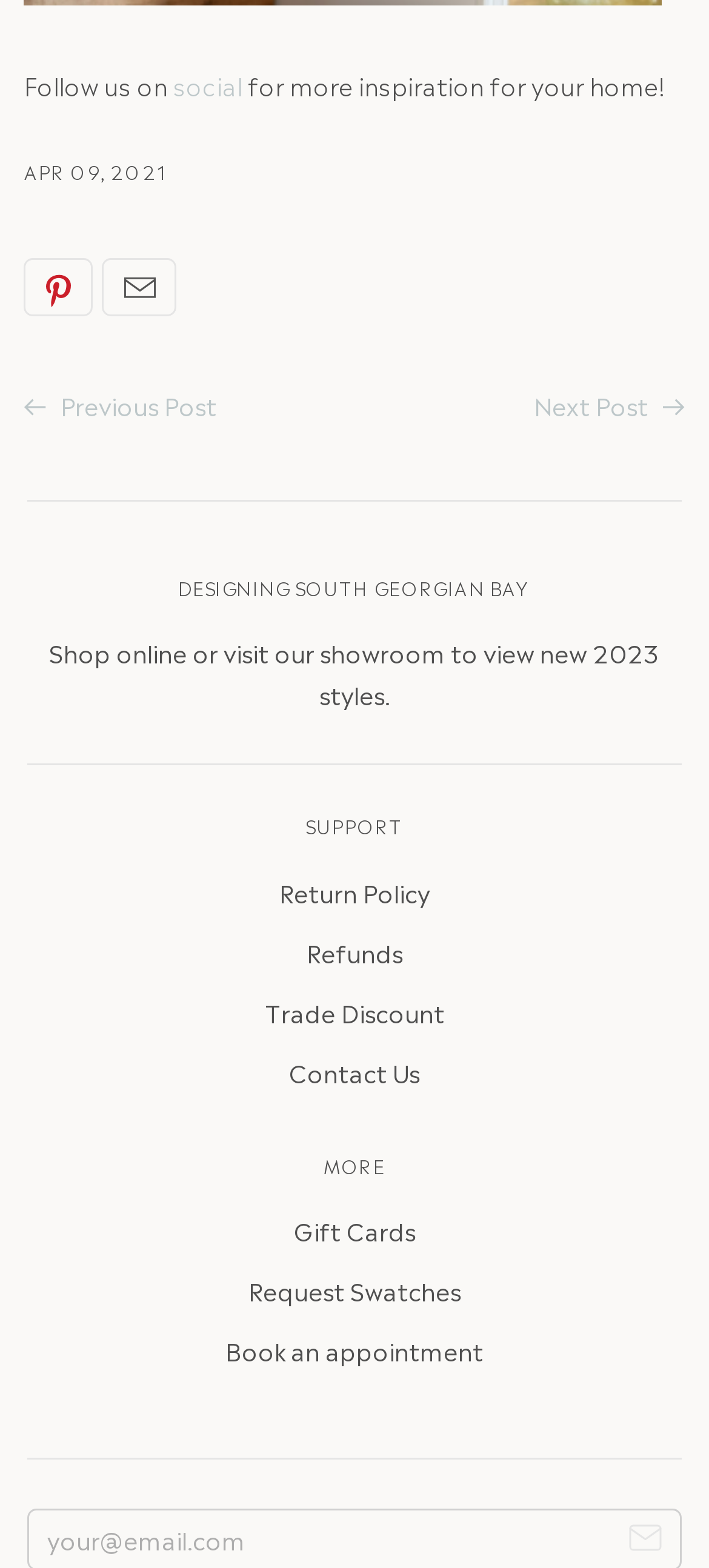Using the information in the image, give a detailed answer to the following question: What is the topic of the main heading?

I found the main heading by looking at the heading element with the content 'DESIGNING SOUTH GEORGIAN BAY' which is located at the top of the webpage, below the social media links.